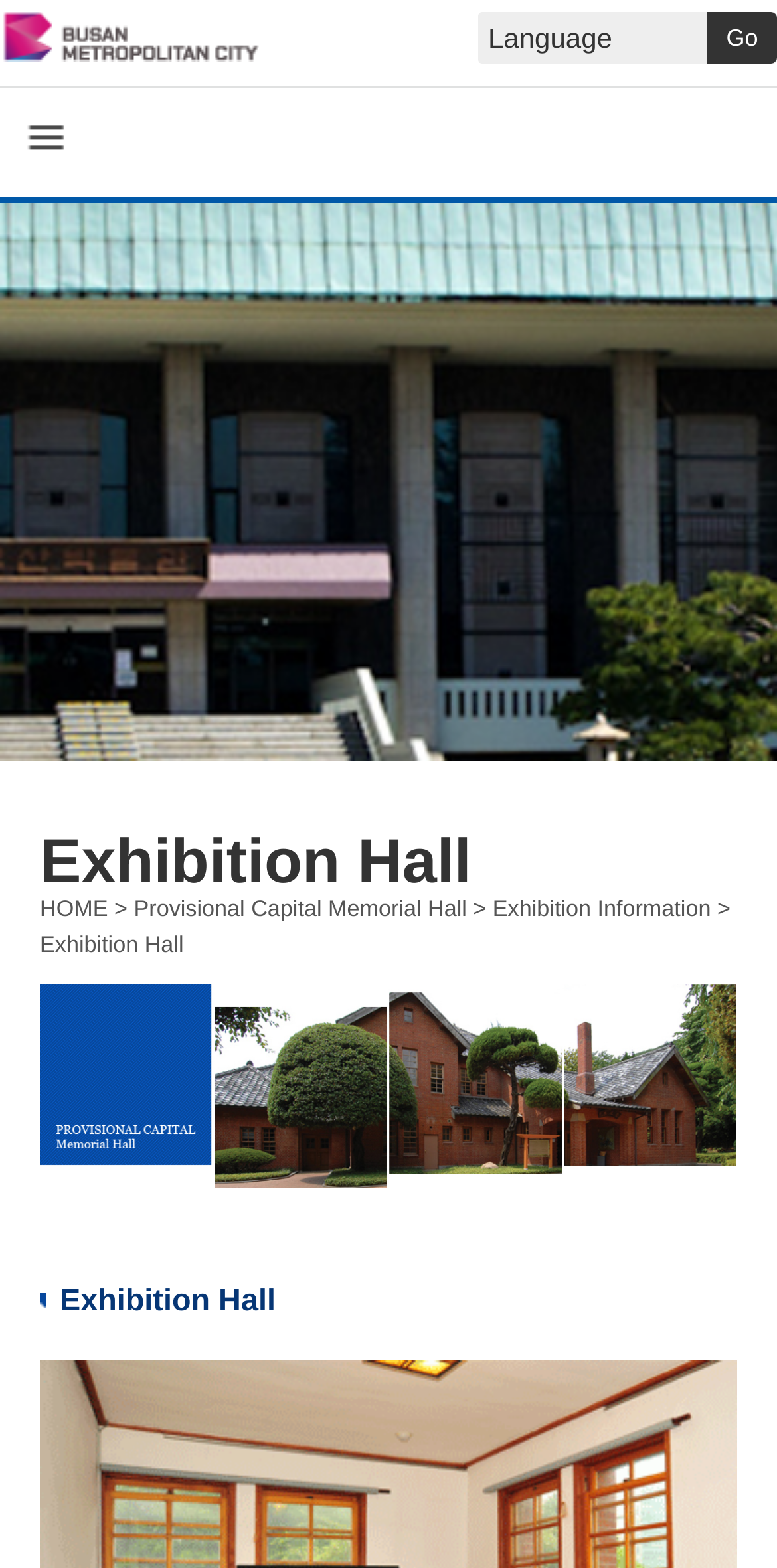What is the name of the memorial hall?
Provide an in-depth and detailed explanation in response to the question.

The name of the memorial hall can be found in the image caption and the static text element, which mentions 'Provisional Capital Memorial Hall' as part of the navigation path.